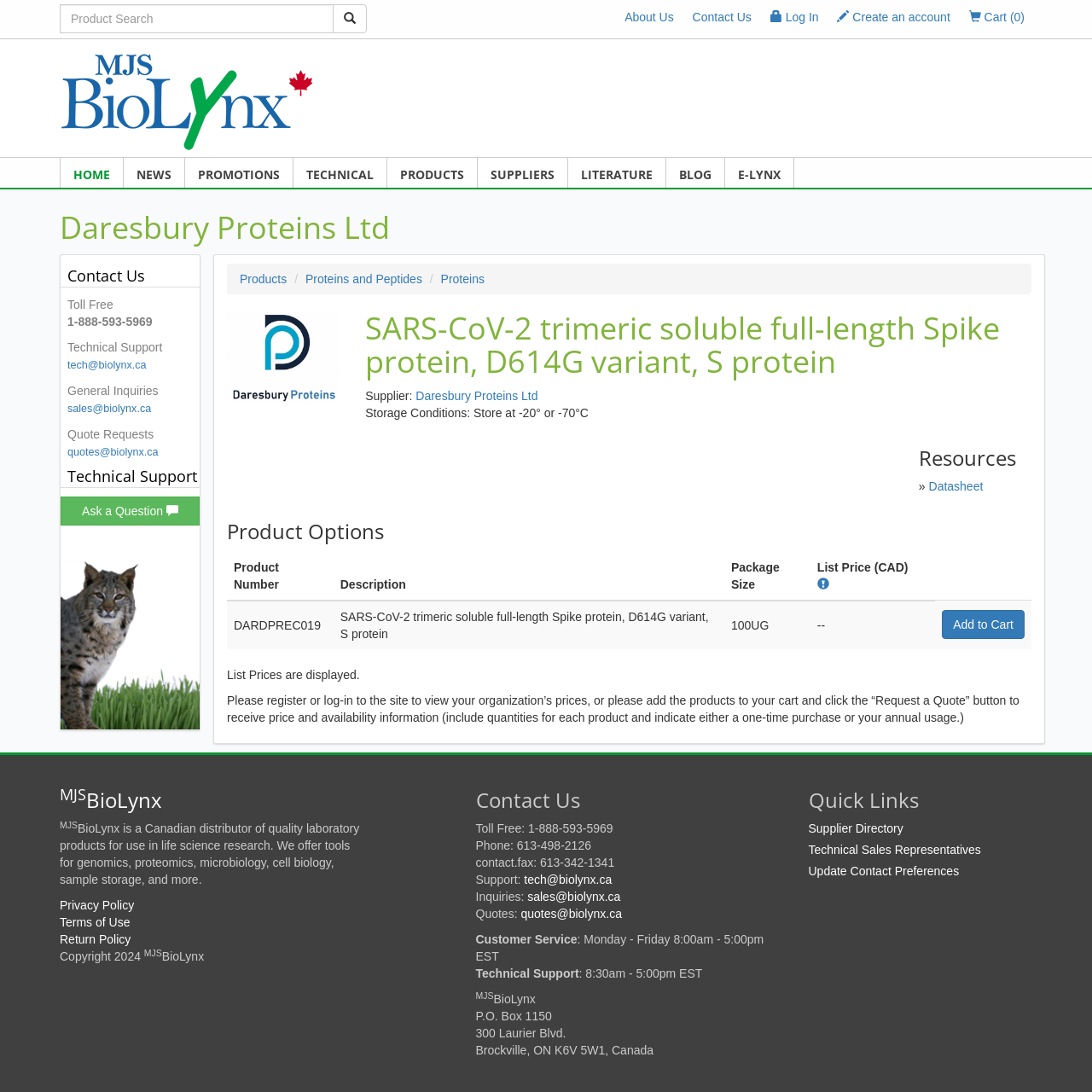Could you find the bounding box coordinates of the clickable area to complete this instruction: "Contact technical support"?

[0.062, 0.329, 0.134, 0.339]